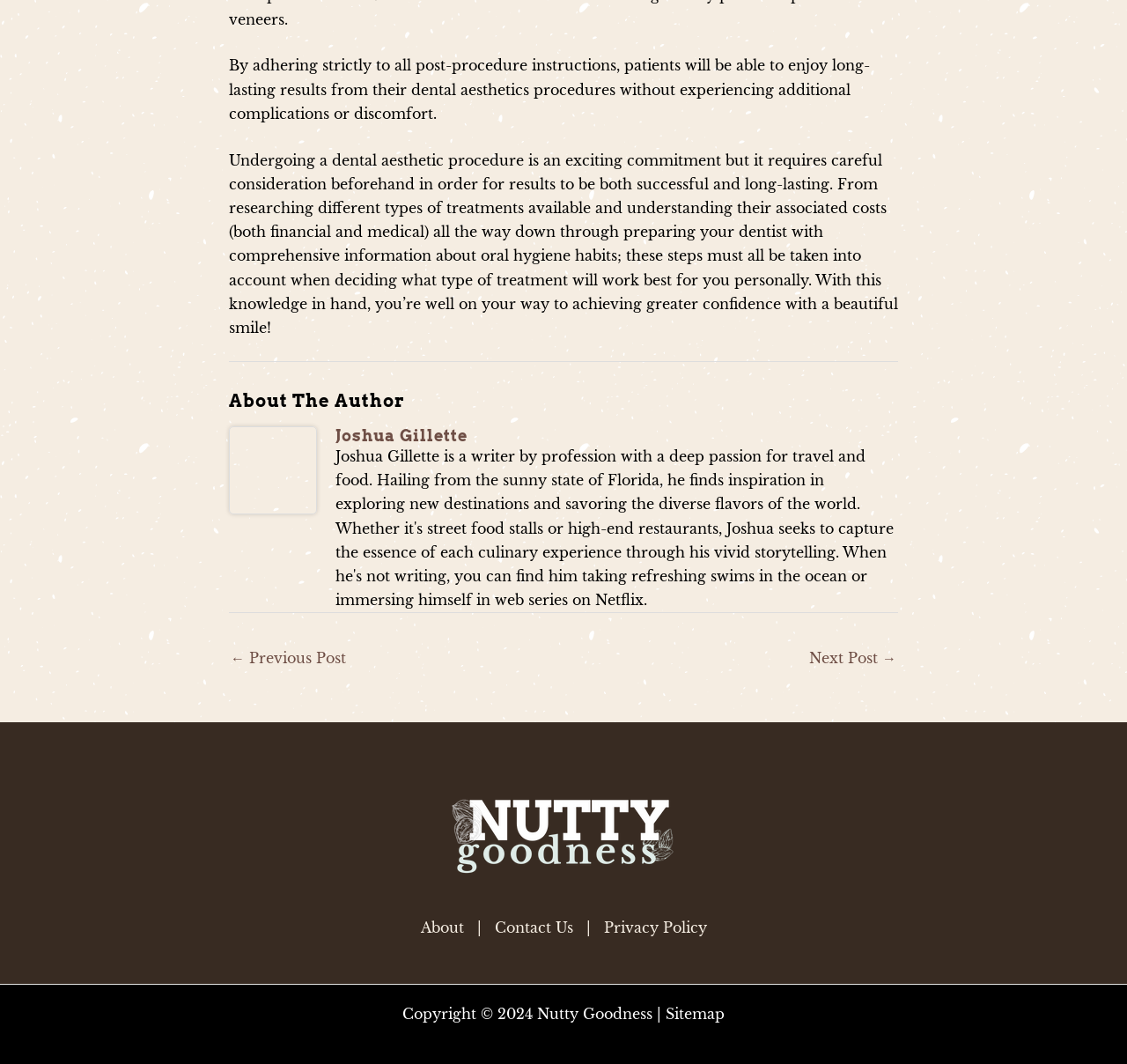Based on the image, provide a detailed response to the question:
What is the logo in the footer?

In the footer section, there is a figure element containing an image with the description 'nuttygoodness logo white', which suggests that the logo is of Nutty Goodness.